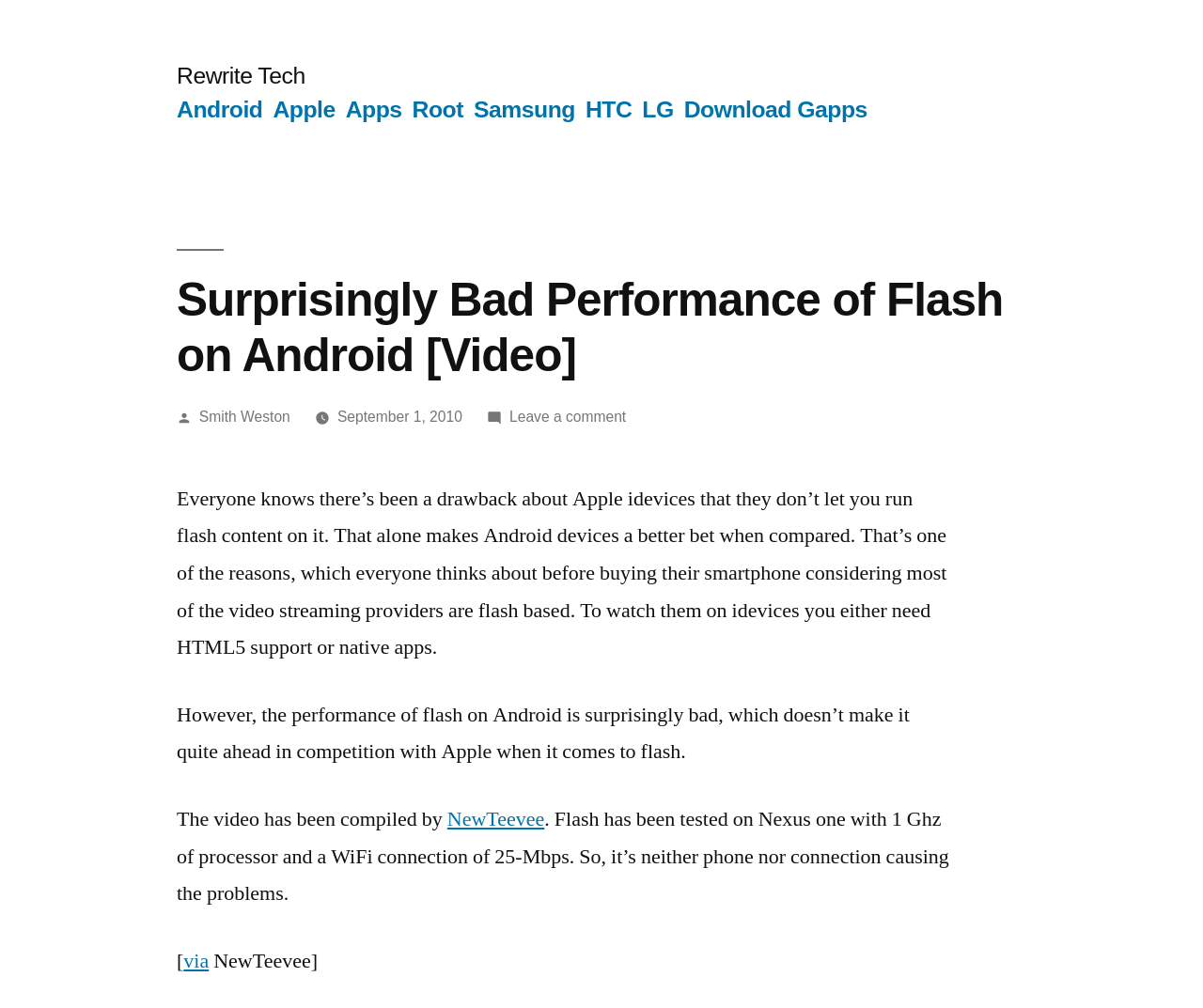Using the webpage screenshot, locate the HTML element that fits the following description and provide its bounding box: "Download Gapps".

[0.568, 0.096, 0.721, 0.121]